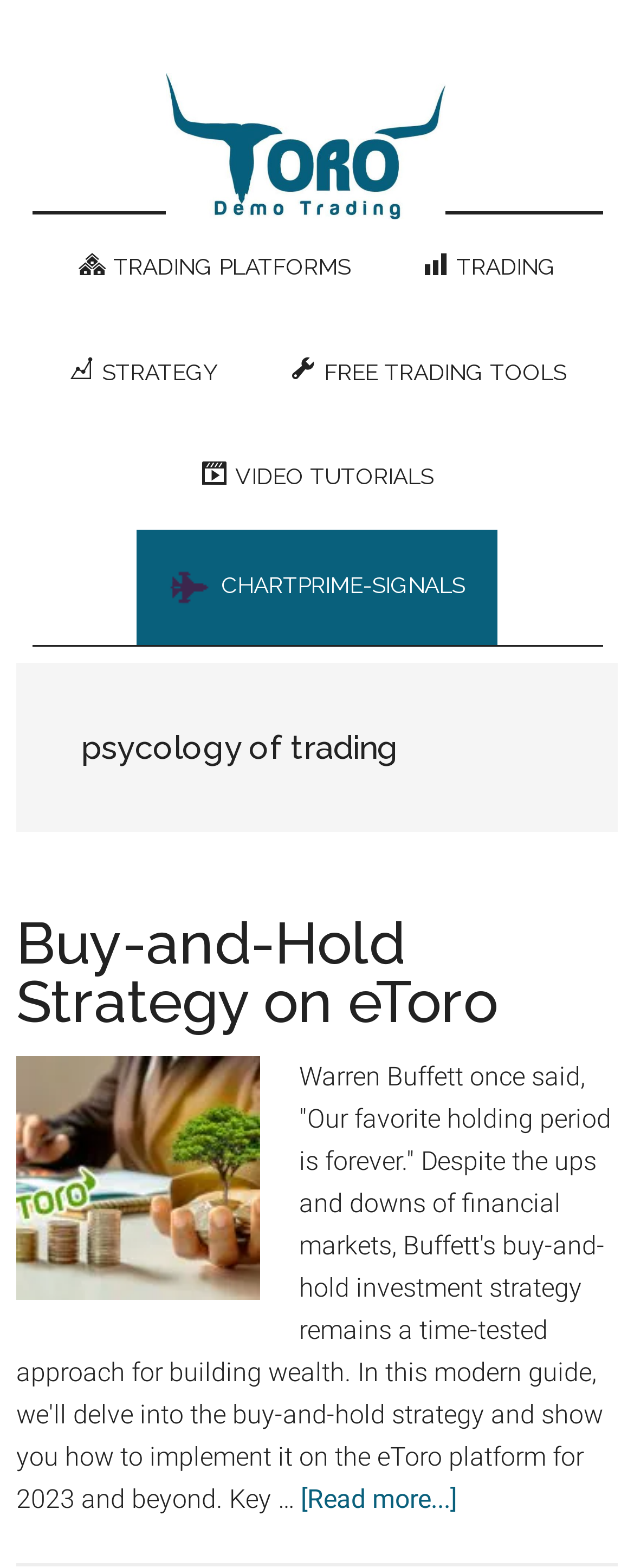Pinpoint the bounding box coordinates of the clickable area necessary to execute the following instruction: "Read more about Buy-and-Hold Strategy on eToro". The coordinates should be given as four float numbers between 0 and 1, namely [left, top, right, bottom].

[0.474, 0.946, 0.721, 0.965]